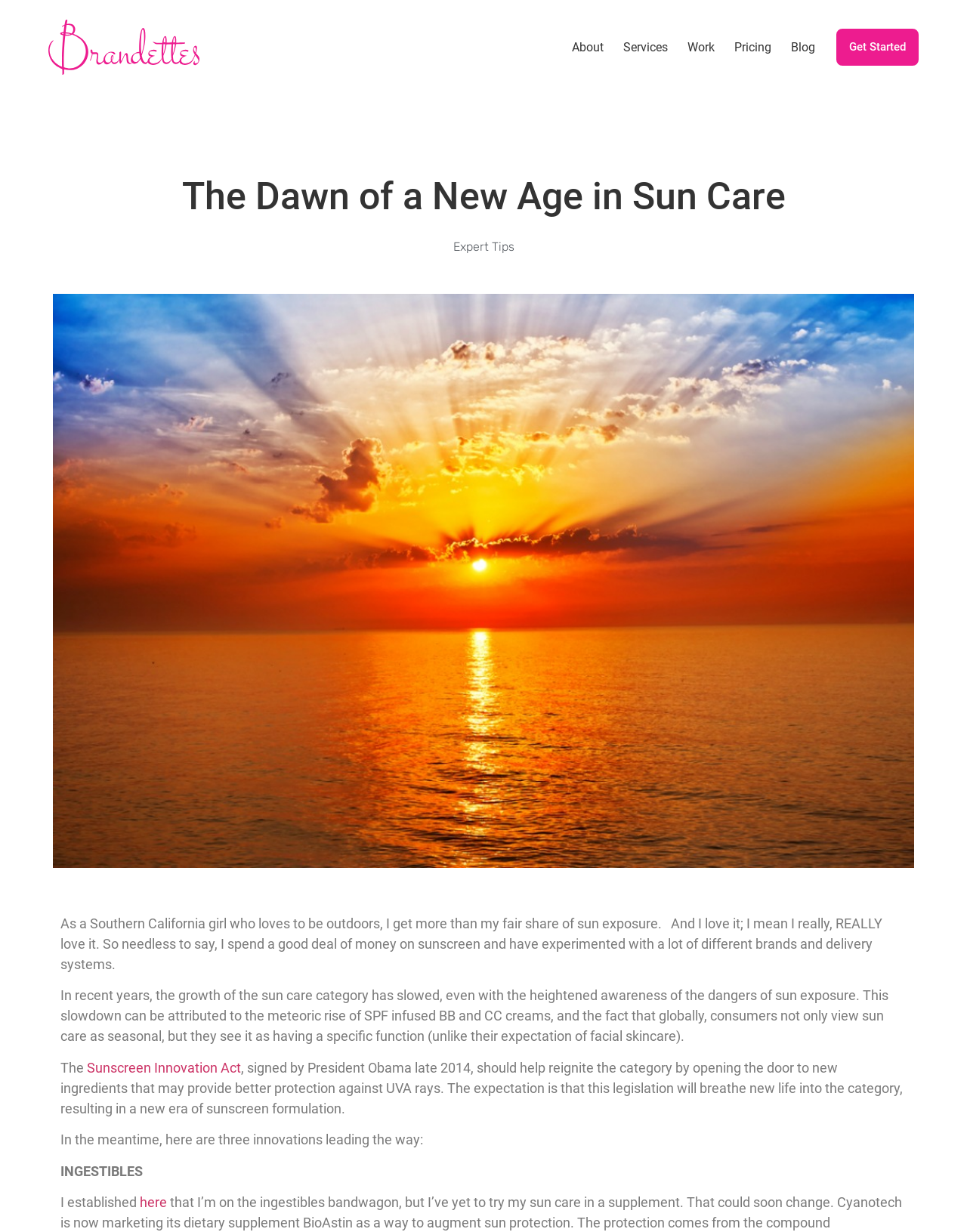Pinpoint the bounding box coordinates of the clickable element to carry out the following instruction: "Get Started with the service."

[0.865, 0.023, 0.95, 0.053]